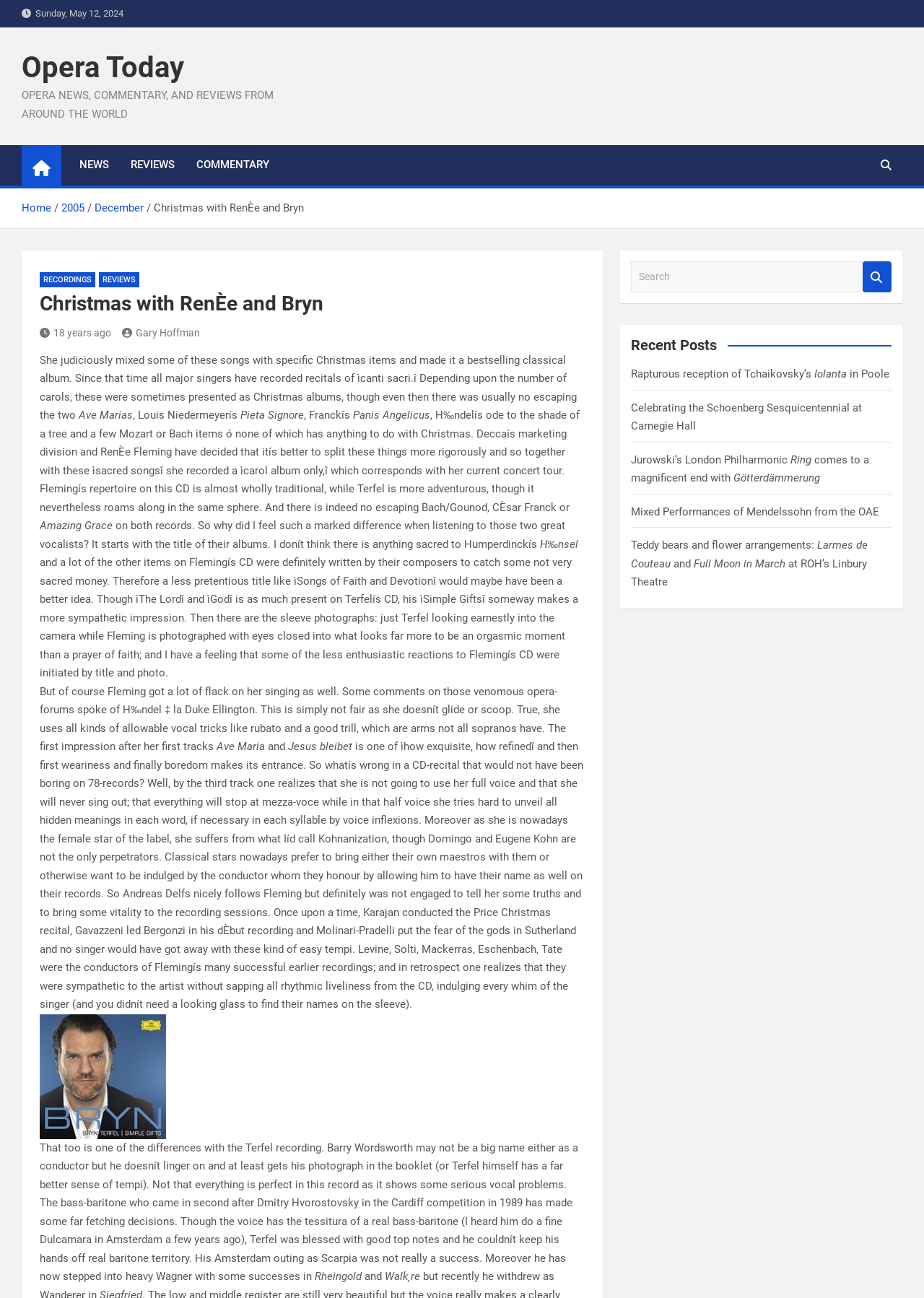Please determine the bounding box coordinates of the clickable area required to carry out the following instruction: "Go to the RECORDINGS page". The coordinates must be four float numbers between 0 and 1, represented as [left, top, right, bottom].

[0.043, 0.21, 0.103, 0.221]